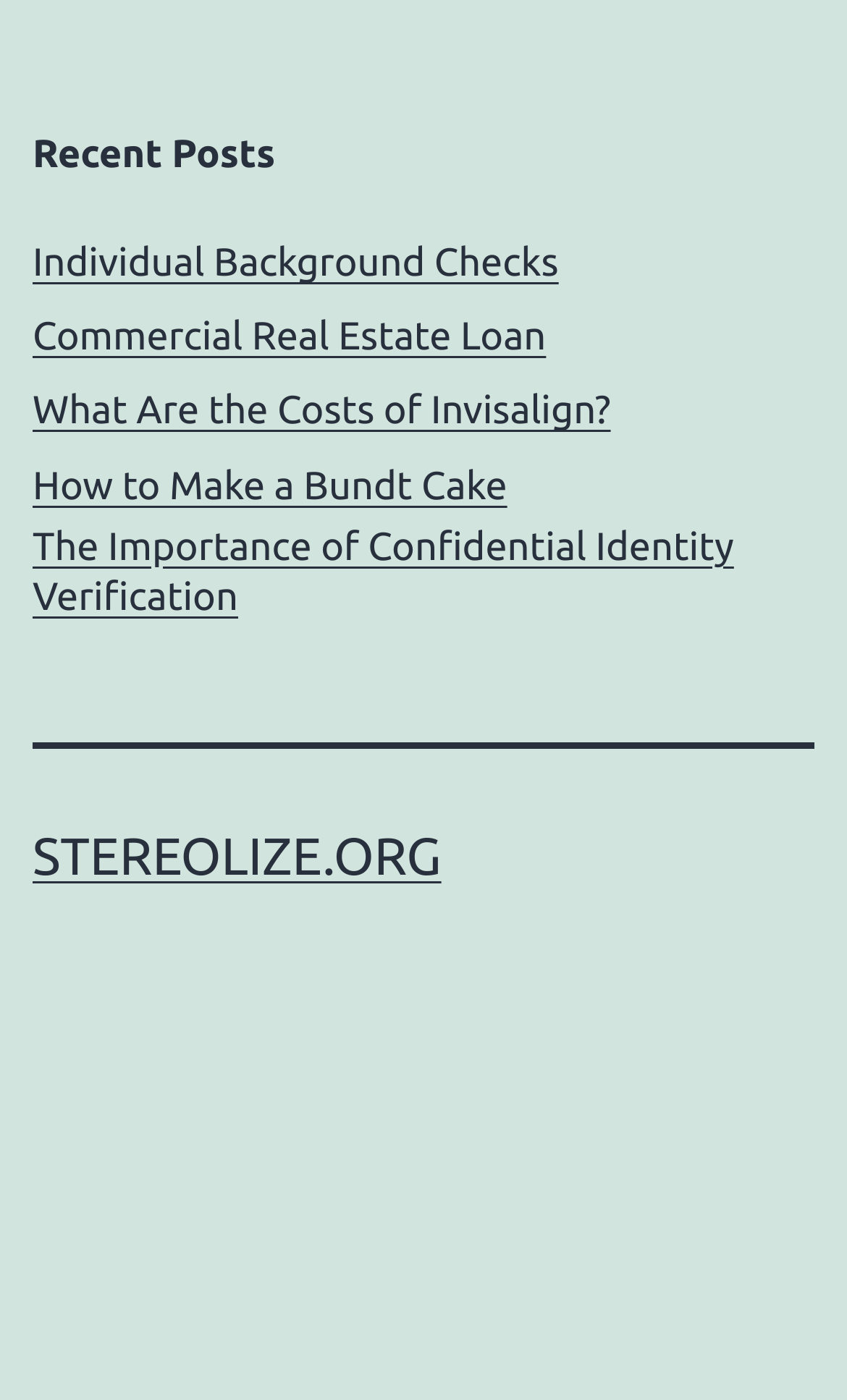Provide a brief response to the question below using one word or phrase:
What type of content is available on this webpage?

Blog posts